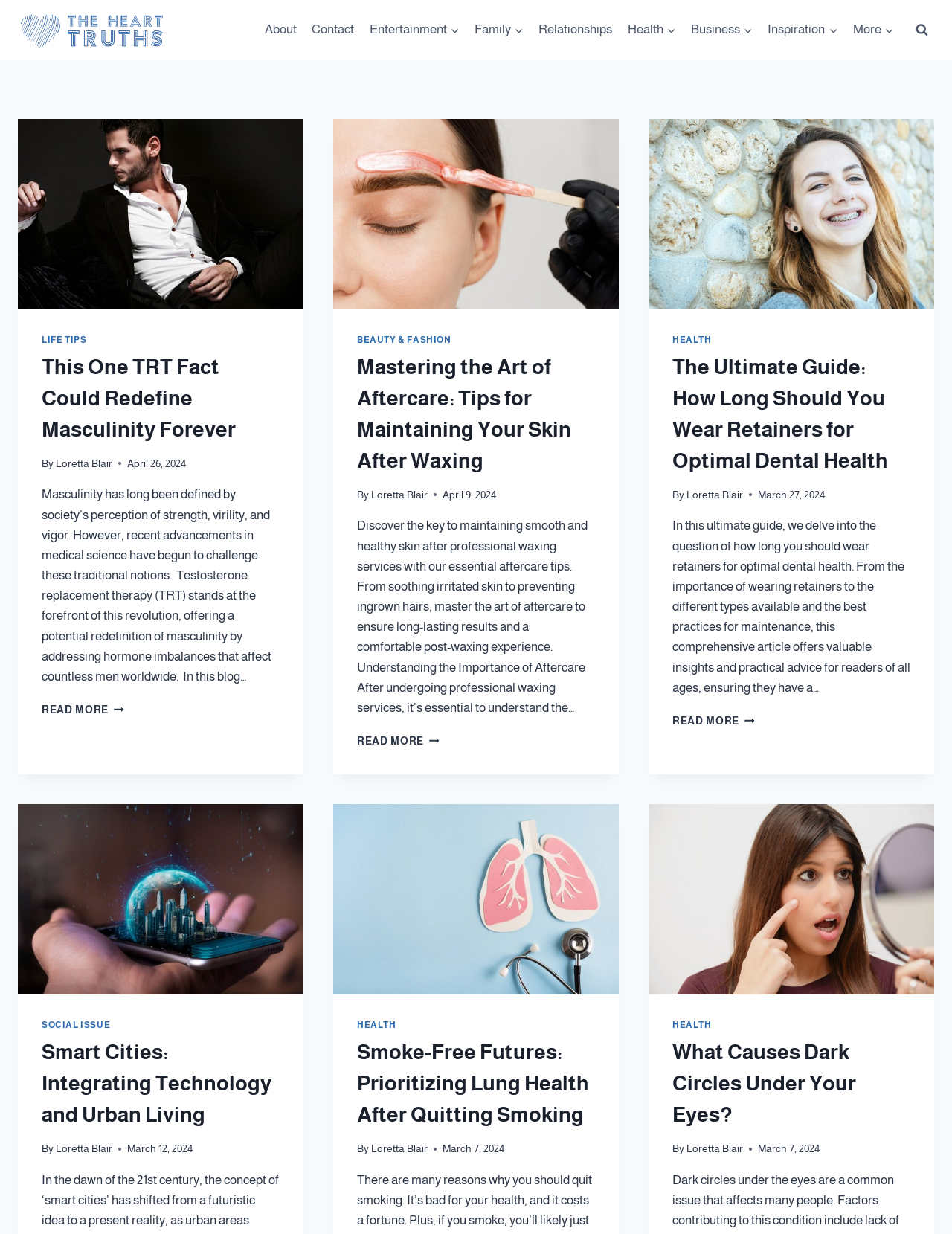How many links are in the navigation bar?
Identify the answer in the screenshot and reply with a single word or phrase.

10